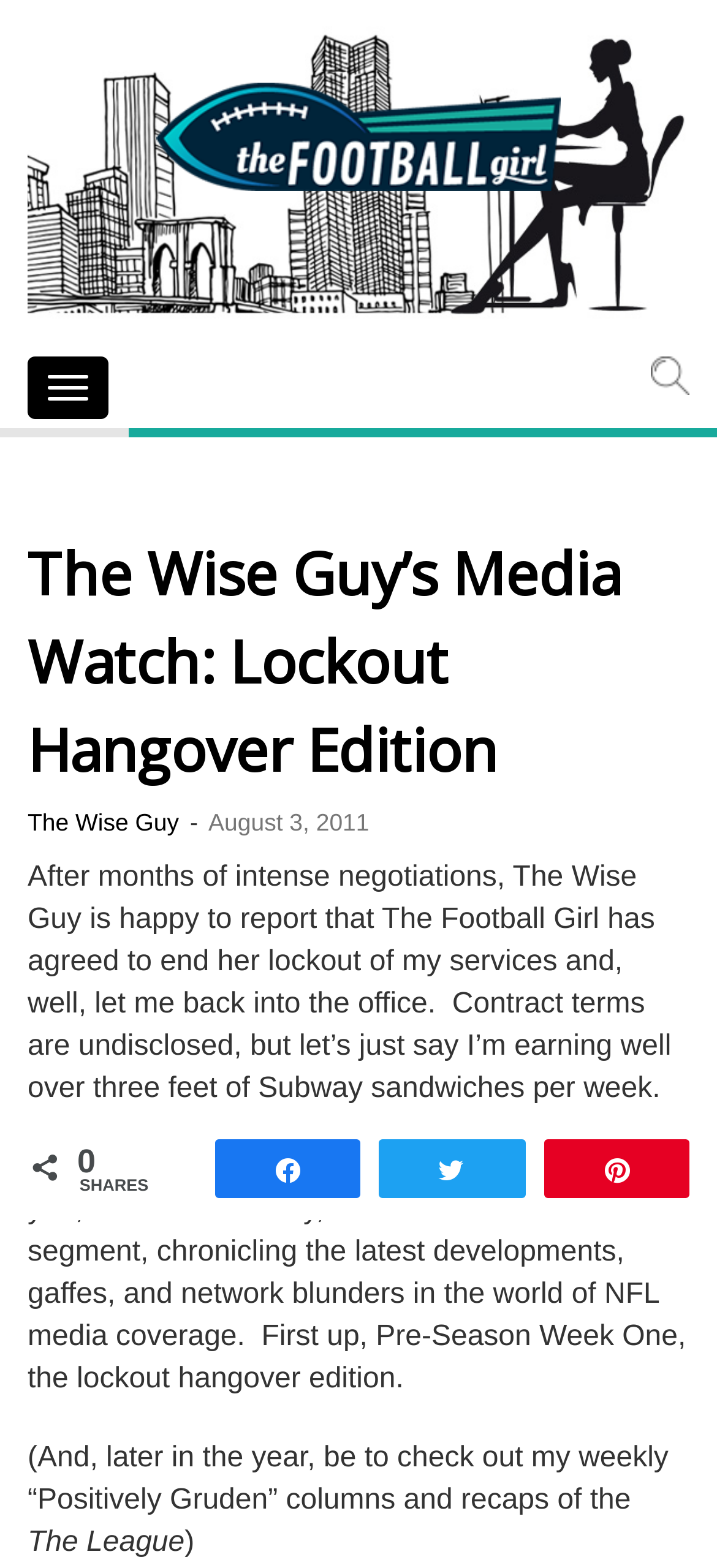Who is the author of the article?
From the screenshot, provide a brief answer in one word or phrase.

The Wise Guy